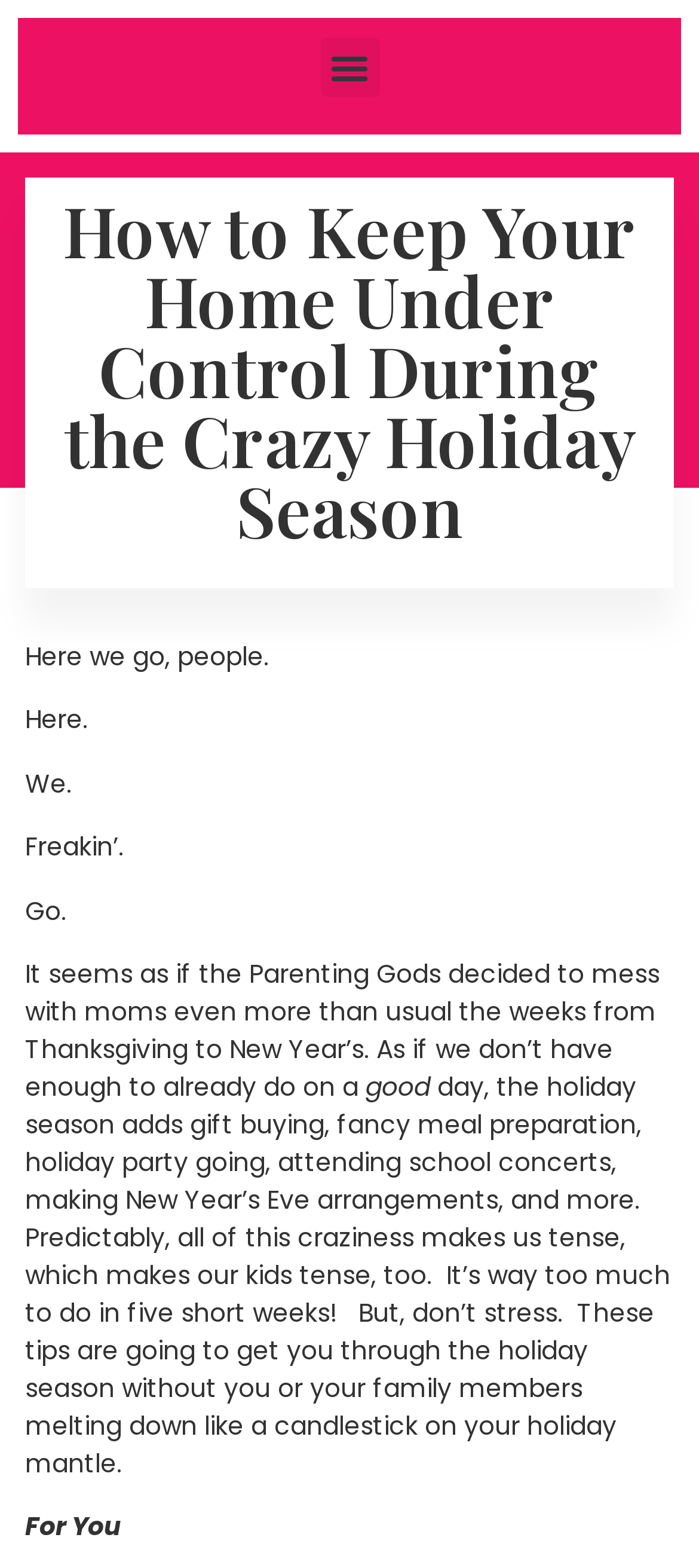Generate the text of the webpage's primary heading.

How to Keep Your Home Under Control During the Crazy Holiday Season